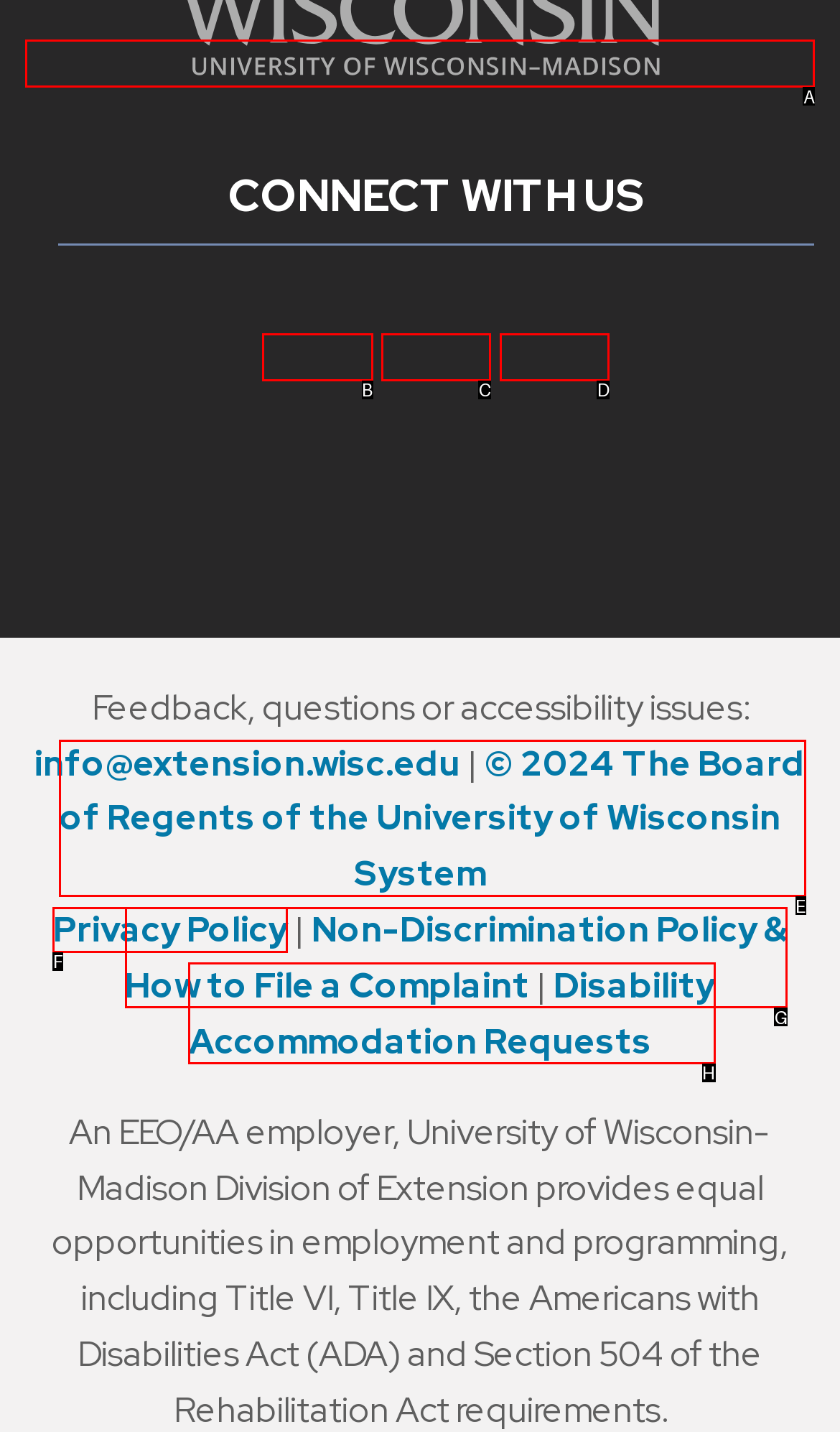Tell me which letter corresponds to the UI element that should be clicked to fulfill this instruction: Visit the main university website
Answer using the letter of the chosen option directly.

A